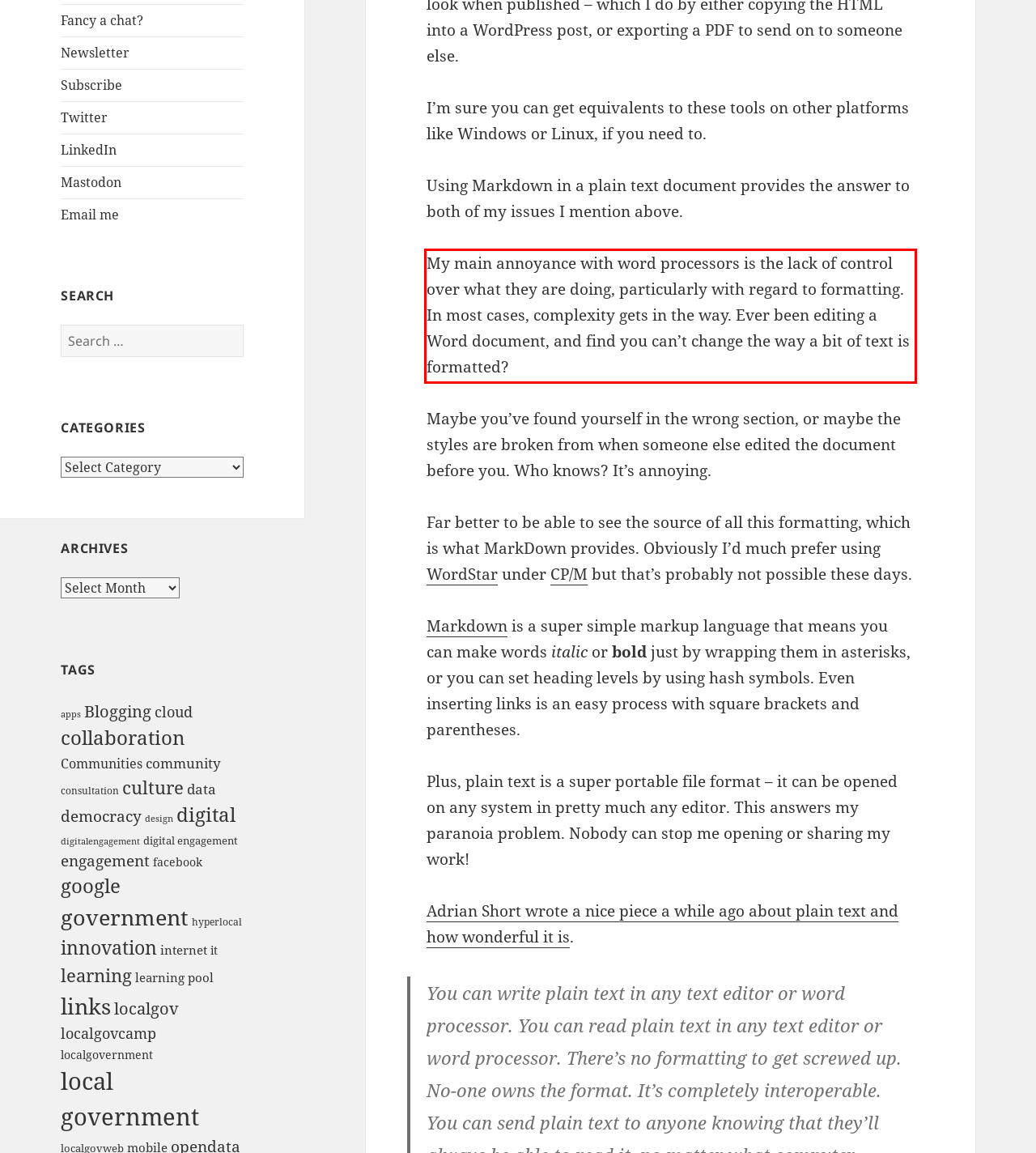Observe the screenshot of the webpage, locate the red bounding box, and extract the text content within it.

My main annoyance with word processors is the lack of control over what they are doing, particularly with regard to formatting. In most cases, complexity gets in the way. Ever been editing a Word document, and find you can’t change the way a bit of text is formatted?